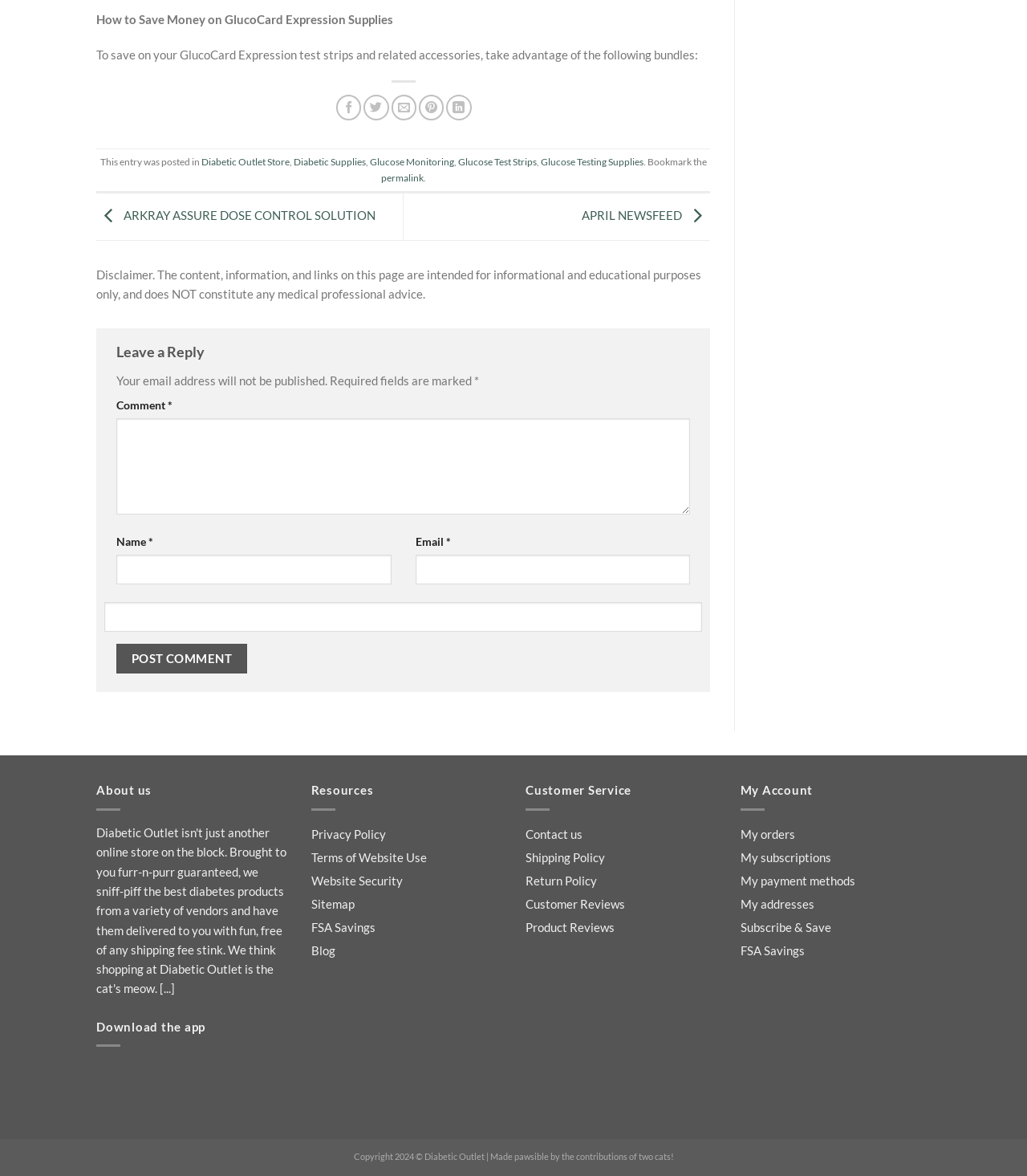What is the category of the link 'Glucose Test Strips'?
Please respond to the question with a detailed and informative answer.

The link 'Glucose Test Strips' is categorized under 'Diabetic Supplies', as indicated by its position in the footer section of the webpage, alongside other links such as 'Diabetic Outlet Store' and 'Glucose Monitoring'.